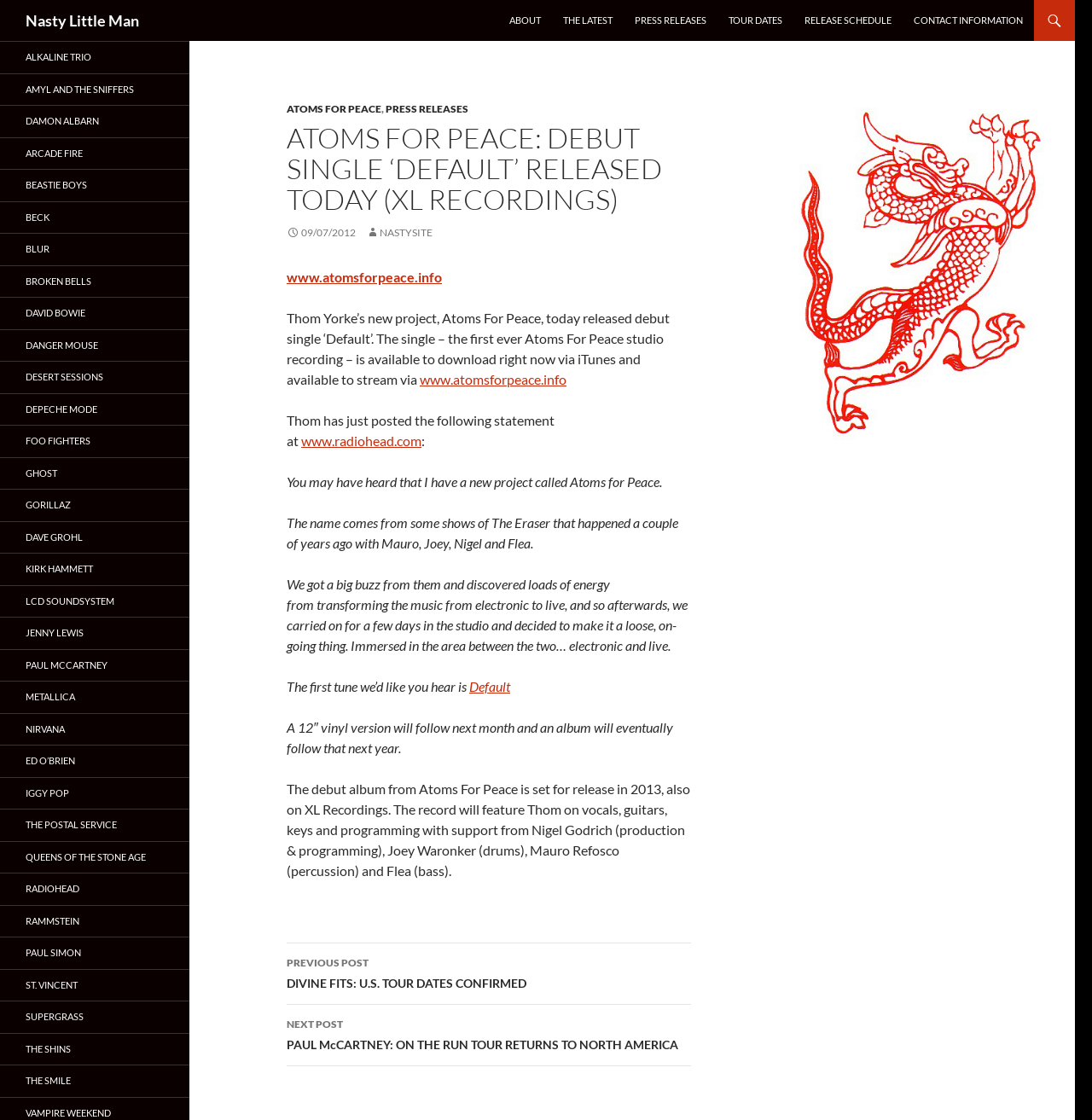Provide a thorough description of this webpage.

This webpage is about Atoms for Peace, a music project led by Thom Yorke. At the top, there is a heading that reads "Nasty Little Man" and a navigation menu with links to "ABOUT", "THE LATEST", "PRESS RELEASES", "TOUR DATES", "RELEASE SCHEDULE", and "CONTACT INFORMATION".

Below the navigation menu, there is a main section that contains an article about Atoms for Peace. The article starts with a heading that reads "ATOMS FOR PEACE: DEBUT SINGLE ‘DEFAULT’ RELEASED TODAY (XL RECORDINGS)". Below the heading, there is a link to "ATOMS FOR PEACE" and a date "09/07/2012". 

The article then describes the debut single "Default" and its release on iTunes and streaming on the Atoms for Peace website. There is a statement from Thom Yorke about the project, explaining its origin and the transformation of electronic music to live performances. The article also mentions the upcoming release of a 12-inch vinyl version of the single and a debut album in 2013.

At the bottom of the article, there are links to previous and next posts, "PREVIOUS POST DIVINE FITS: U.S. TOUR DATES CONFIRMED" and "NEXT POST PAUL McCARTNEY: ON THE RUN TOUR RETURNS TO NORTH AMERICA".

On the right side of the webpage, there is a complementary section that lists links to various artists, including Alkaline Trio, Amyl and the Sniffers, Damon Albarn, Arcade Fire, and many others.